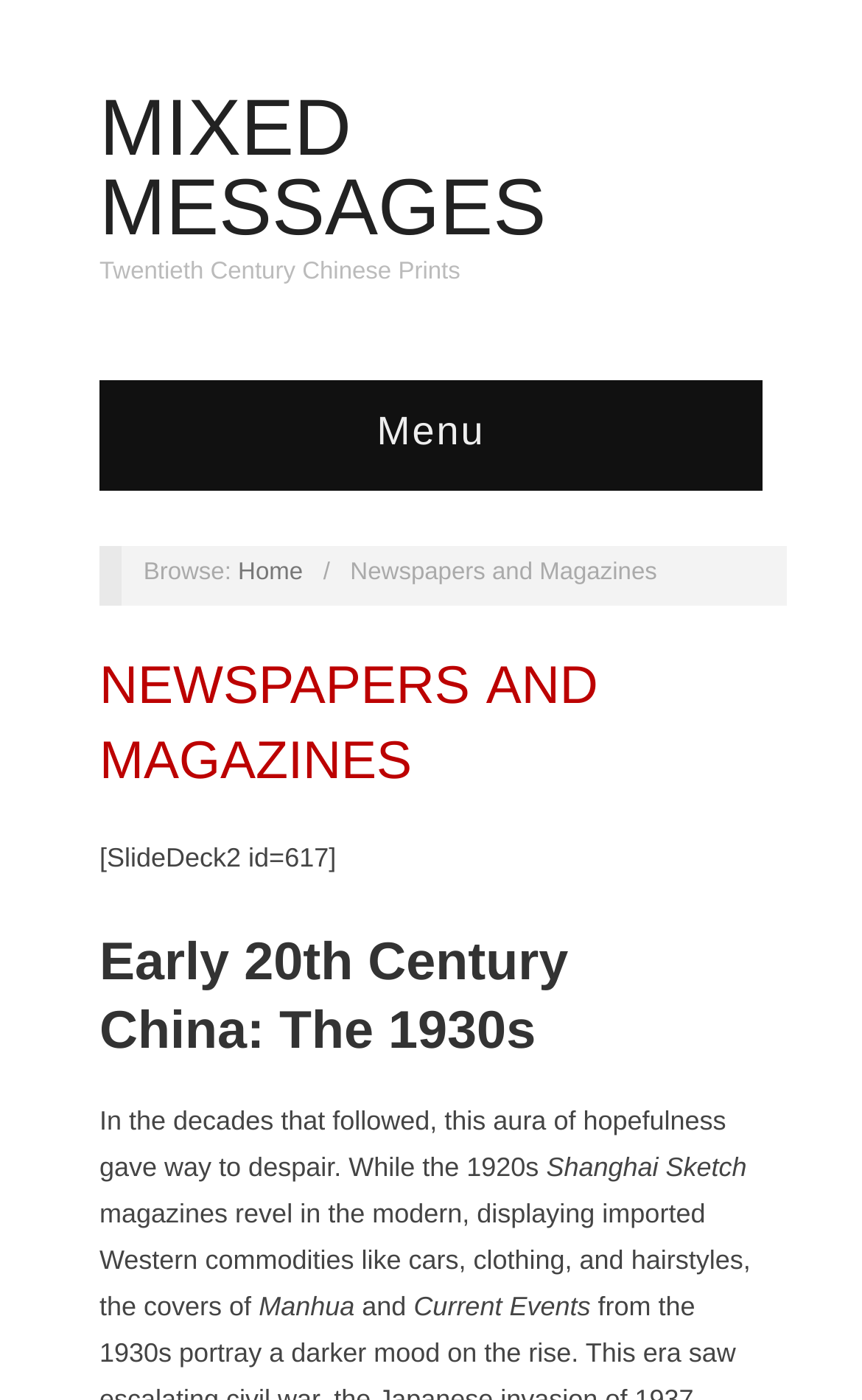What is the title of the first section?
Provide a one-word or short-phrase answer based on the image.

Early 20th Century China